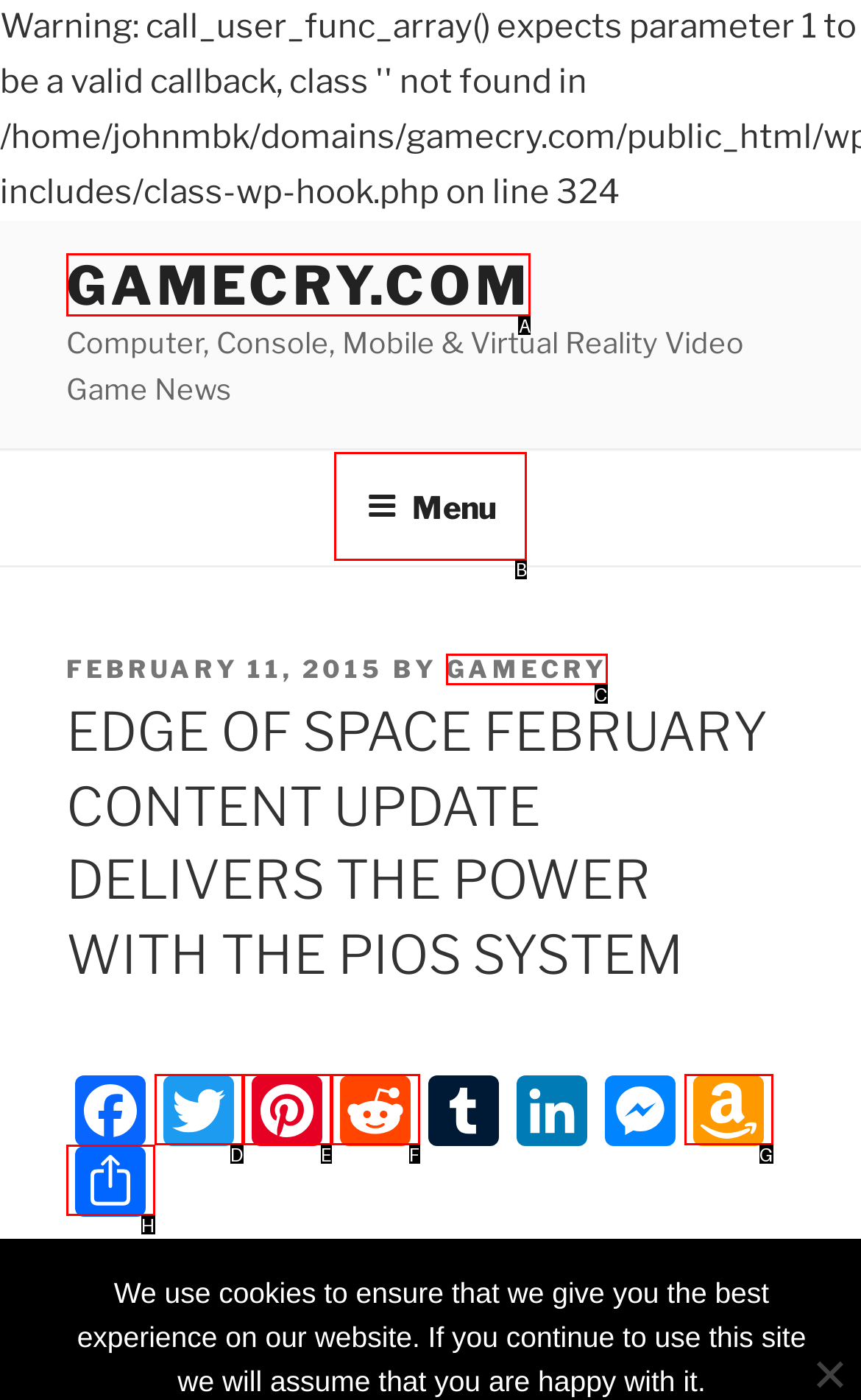Point out the letter of the HTML element you should click on to execute the task: Click on the GAMECRY.COM link
Reply with the letter from the given options.

A